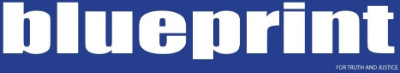Offer a detailed narrative of the scene depicted in the image.

The image features the logo of "Blueprint Newspapers Limited," displayed prominently in a bold, white typeface on a rich blue background. The word "blueprint" is the focal point, emphasizing clarity and strength in its presentation. Below the main text, in smaller print, is the tagline "FOR TRUTH AND JUSTICE," reinforcing the publication's commitment to honesty and integrity in journalism. This logo symbolizes the newspaper's mission to deliver reliable and impactful news to its readers.